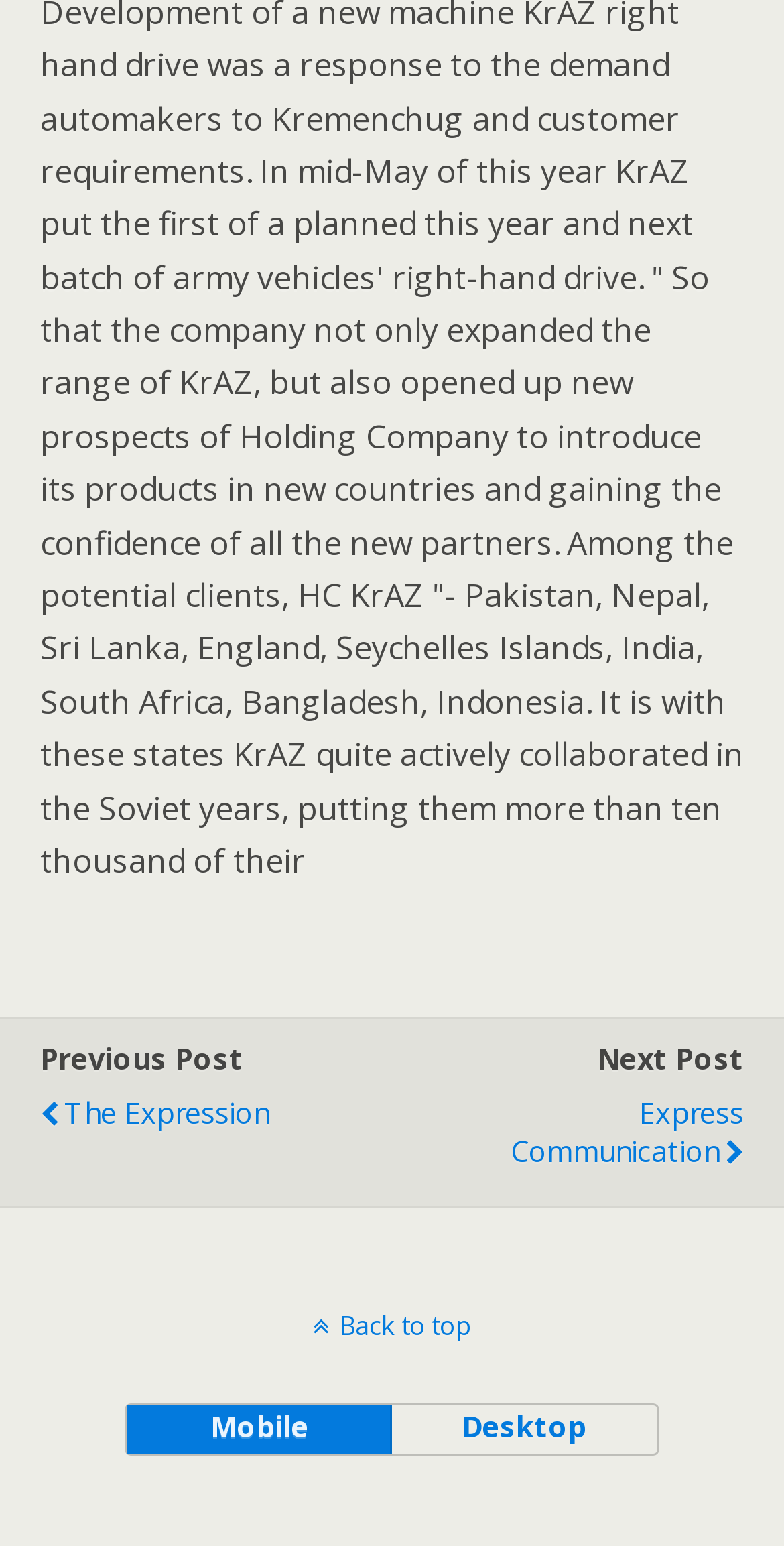Identify the bounding box for the UI element that is described as follows: "Back to top".

[0.0, 0.846, 1.0, 0.869]